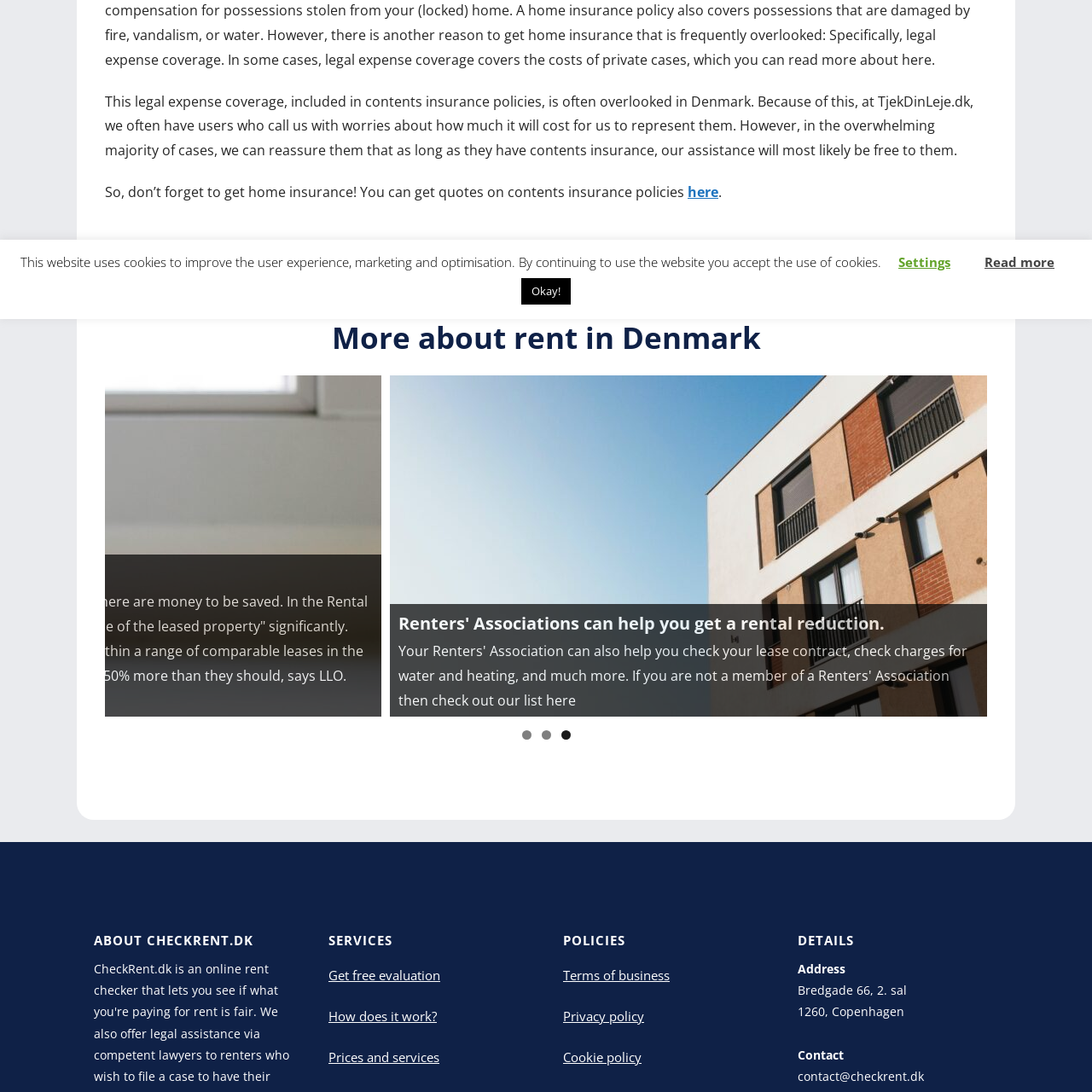What is the estimated number of people affected by overpayment in rent?
Focus on the image highlighted by the red bounding box and give a comprehensive answer using the details from the image.

The image title '100,000 are paying too much rent' suggests that approximately 100,000 people are affected by the issue of overpayment in rent.